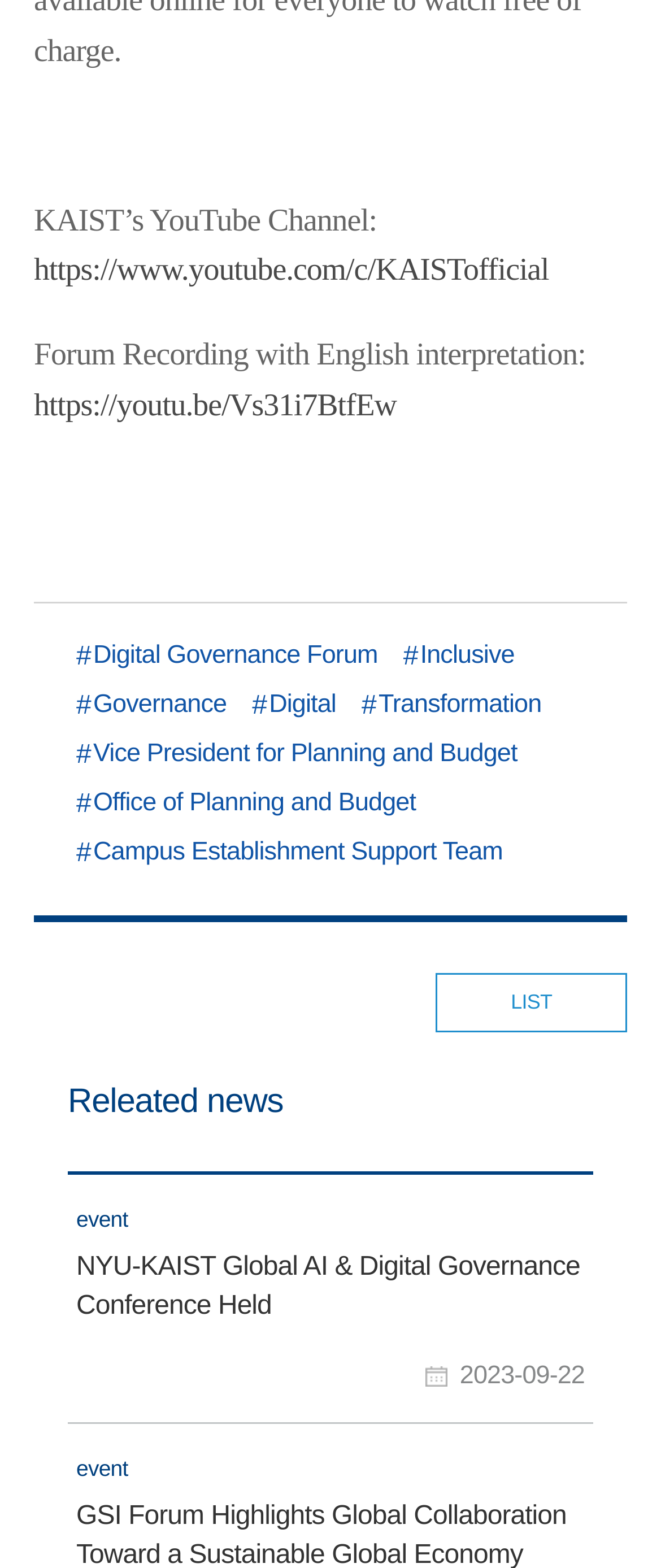Determine the bounding box coordinates for the element that should be clicked to follow this instruction: "Go to the Digital Governance Forum". The coordinates should be given as four float numbers between 0 and 1, in the format [left, top, right, bottom].

[0.115, 0.405, 0.584, 0.431]